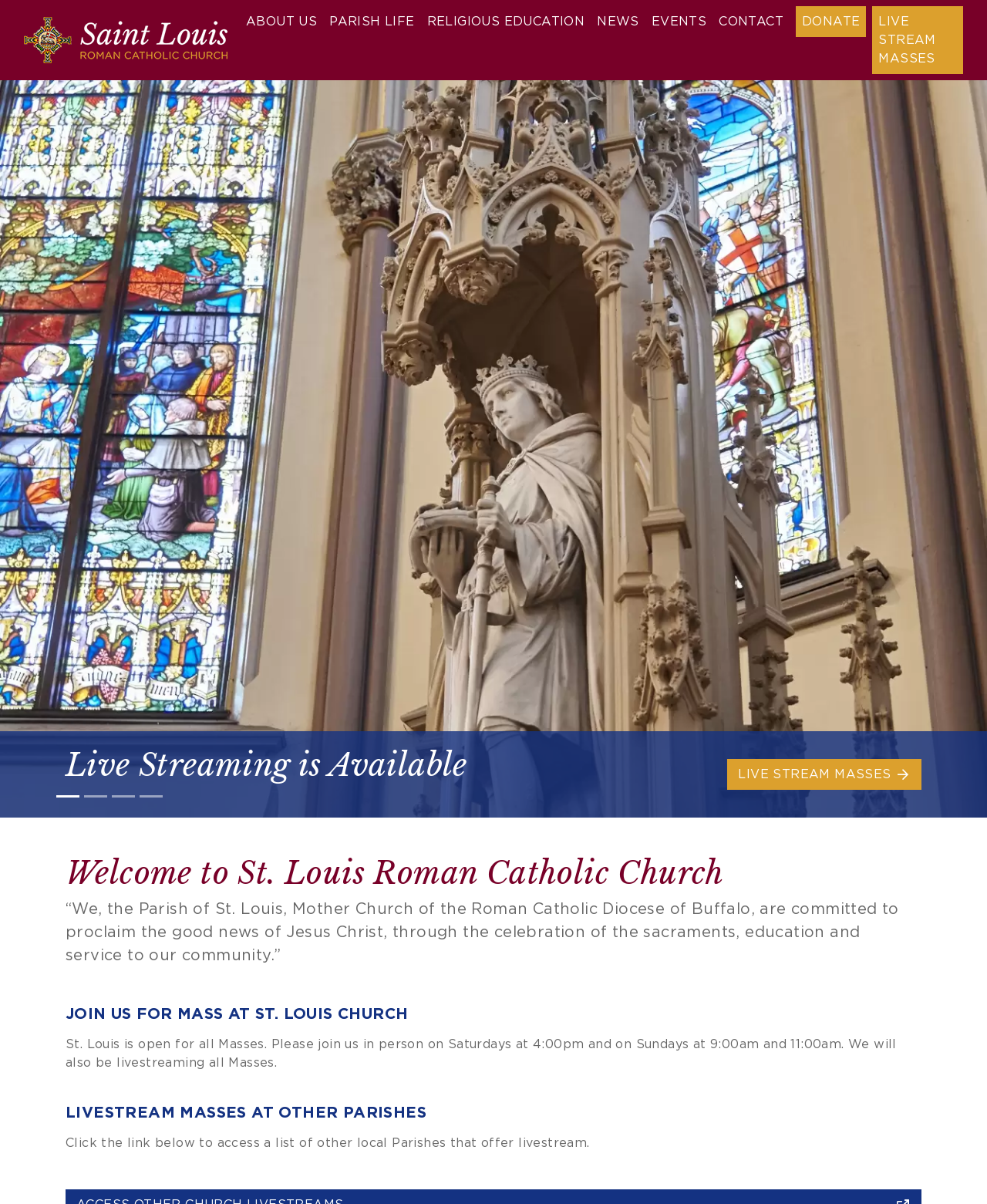Find and indicate the bounding box coordinates of the region you should select to follow the given instruction: "Watch the LIVE STREAM MASSES".

[0.884, 0.005, 0.976, 0.061]